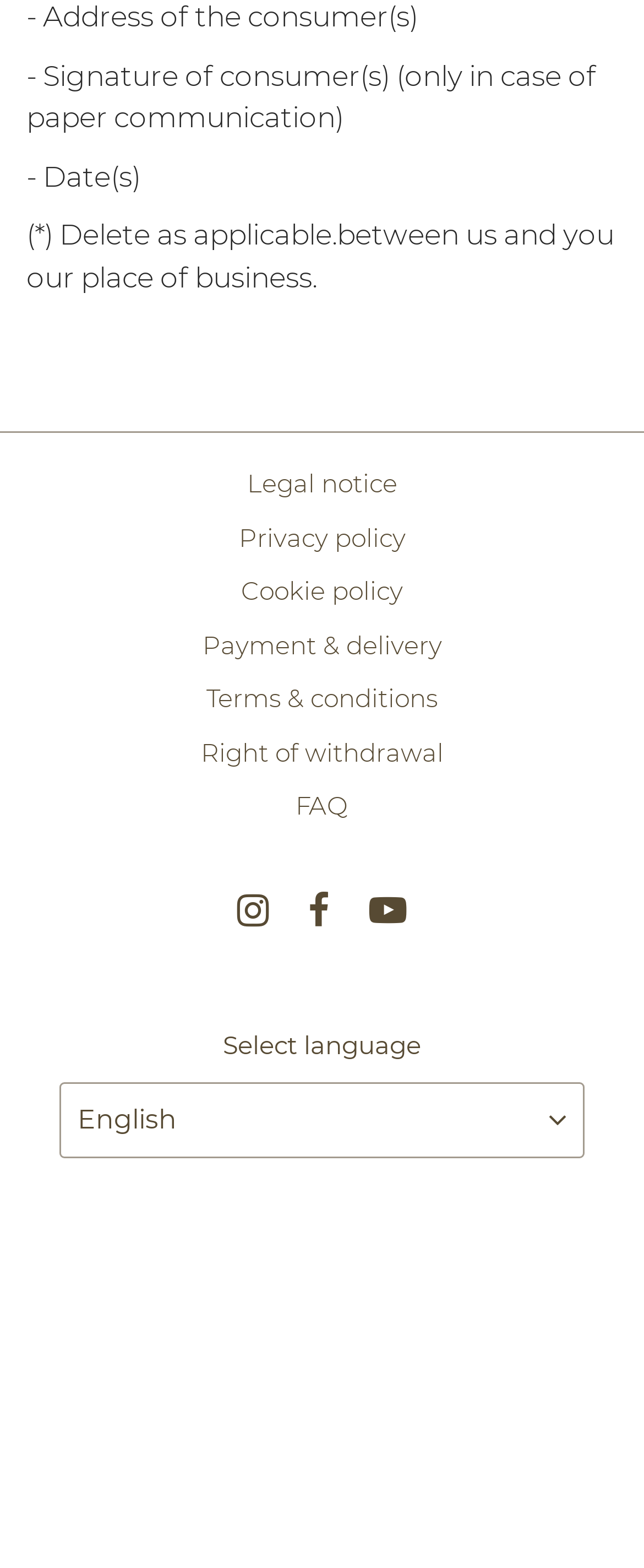Find the bounding box of the element with the following description: "Cookie policy". The coordinates must be four float numbers between 0 and 1, formatted as [left, top, right, bottom].

[0.374, 0.367, 0.626, 0.387]